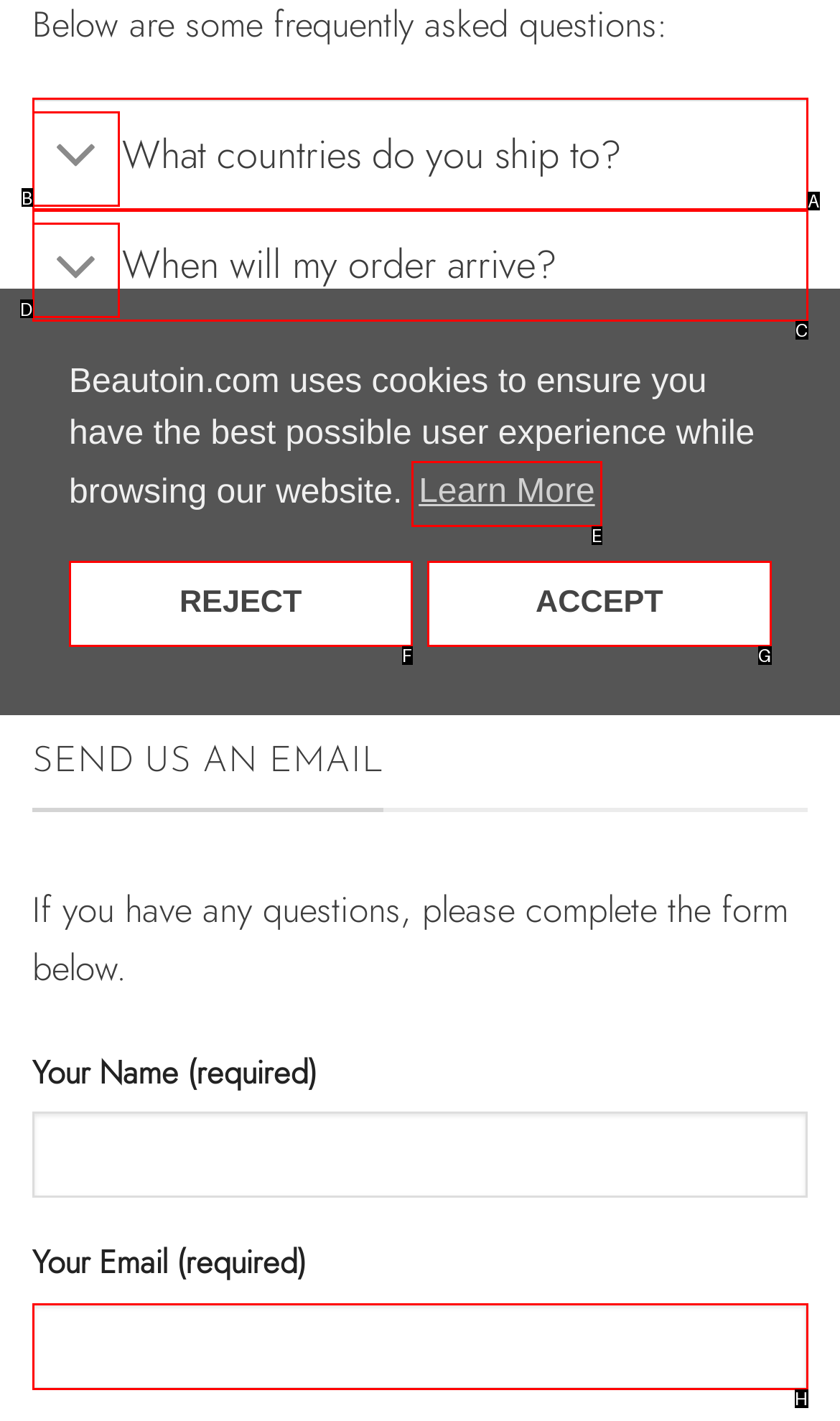Given the element description: Learn More, choose the HTML element that aligns with it. Indicate your choice with the corresponding letter.

E